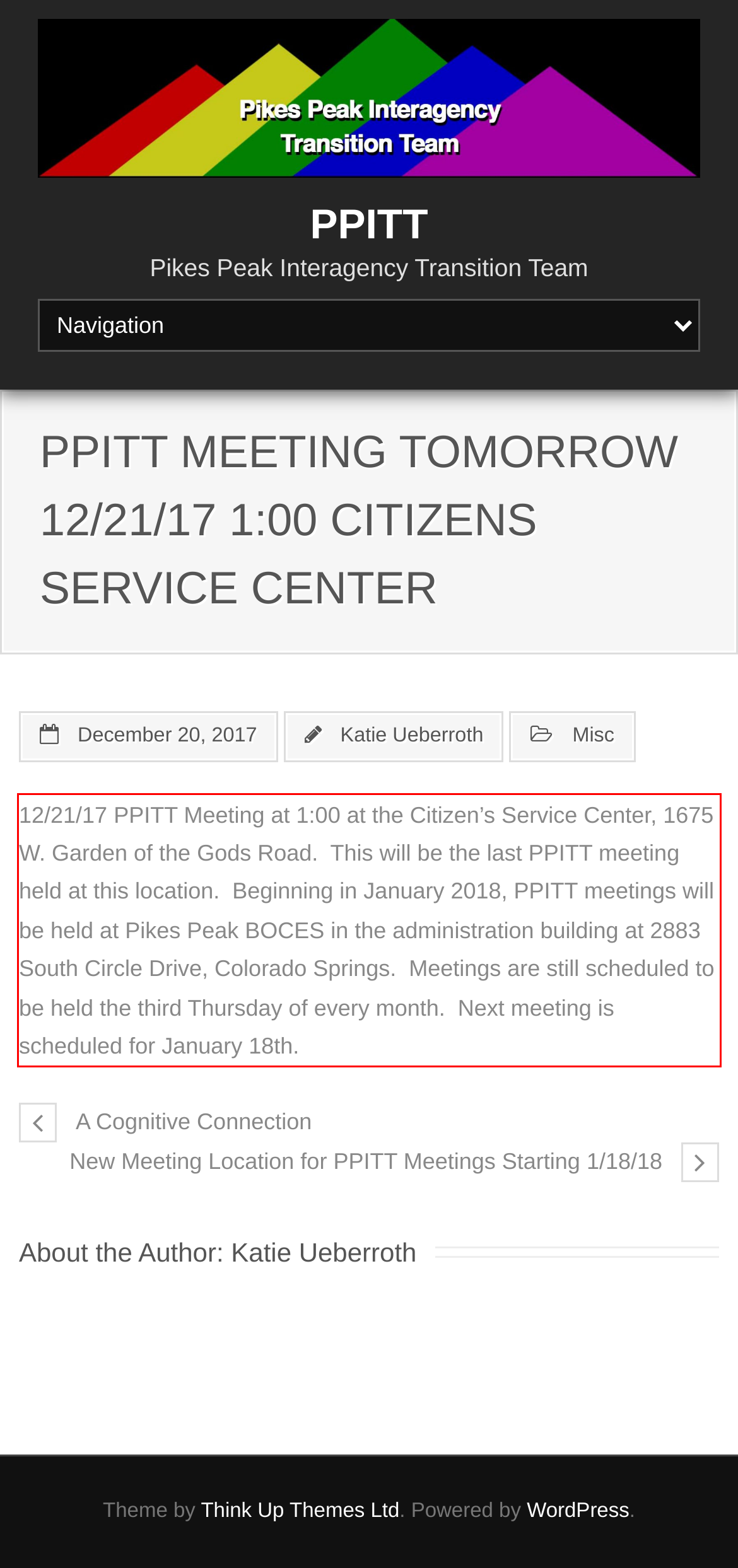You have a screenshot with a red rectangle around a UI element. Recognize and extract the text within this red bounding box using OCR.

12/21/17 PPITT Meeting at 1:00 at the Citizen’s Service Center, 1675 W. Garden of the Gods Road. This will be the last PPITT meeting held at this location. Beginning in January 2018, PPITT meetings will be held at Pikes Peak BOCES in the administration building at 2883 South Circle Drive, Colorado Springs. Meetings are still scheduled to be held the third Thursday of every month. Next meeting is scheduled for January 18th.